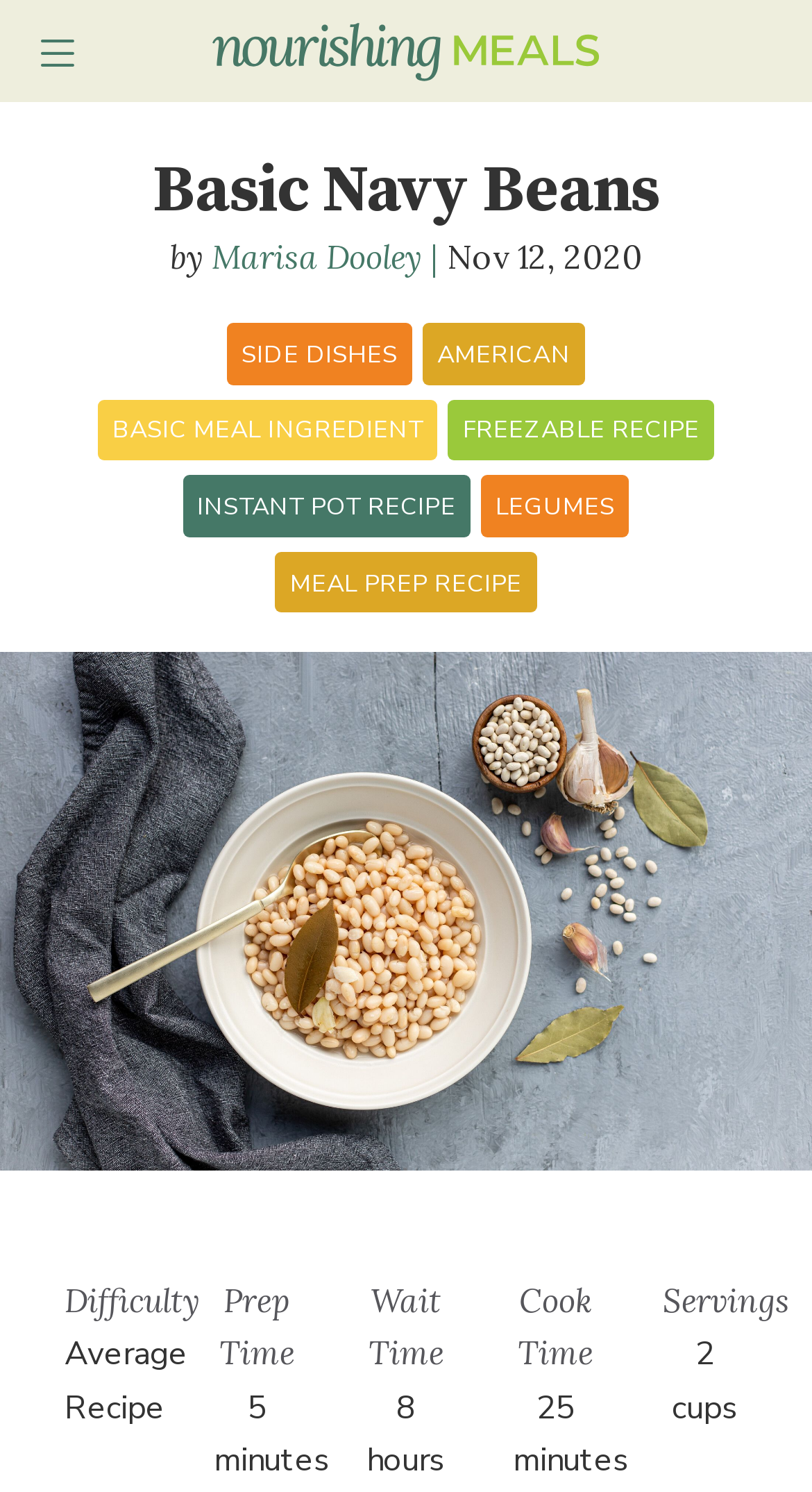Identify the bounding box coordinates of the clickable region necessary to fulfill the following instruction: "Click the LOG IN button". The bounding box coordinates should be four float numbers between 0 and 1, i.e., [left, top, right, bottom].

[0.047, 0.097, 0.227, 0.134]